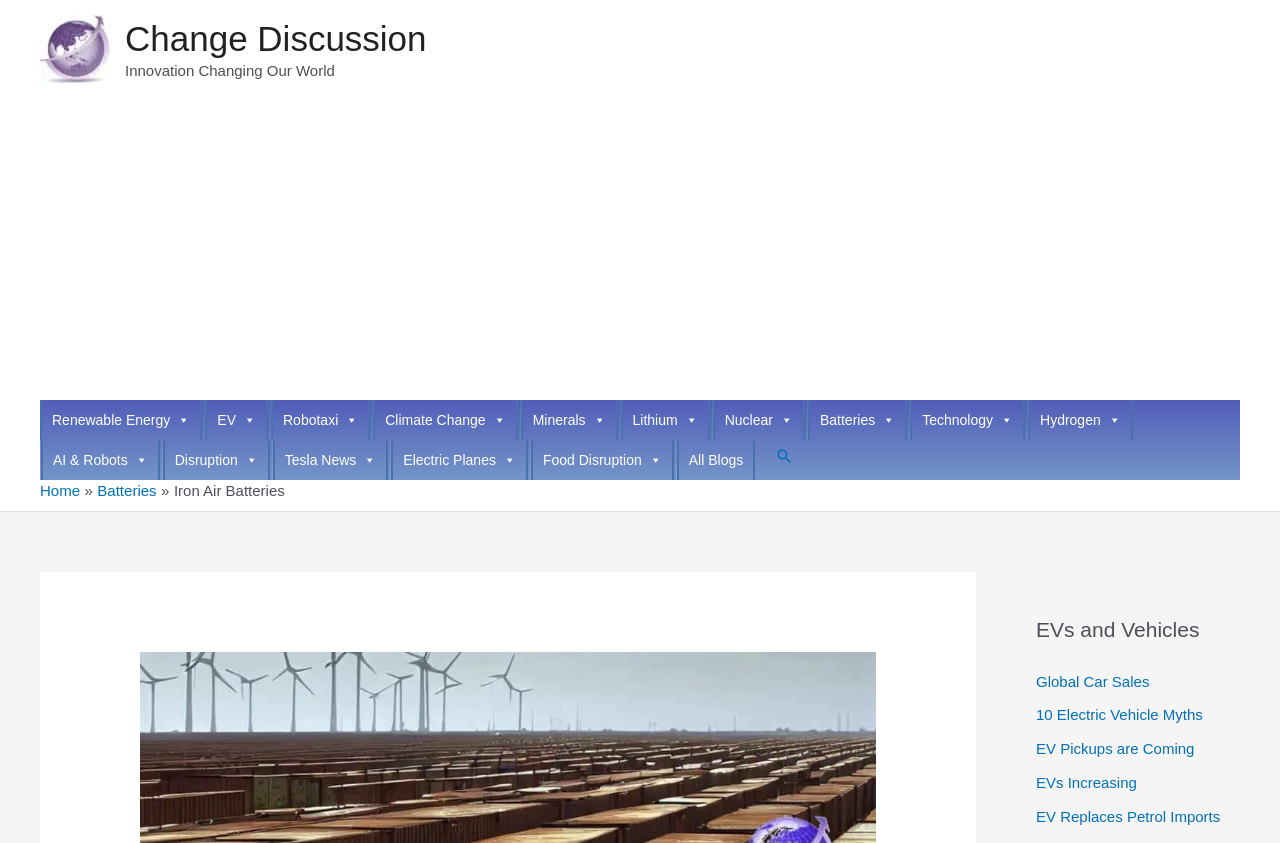Answer the following in one word or a short phrase: 
What is the text of the second link in the 'Breadcrumbs' navigation?

Batteries